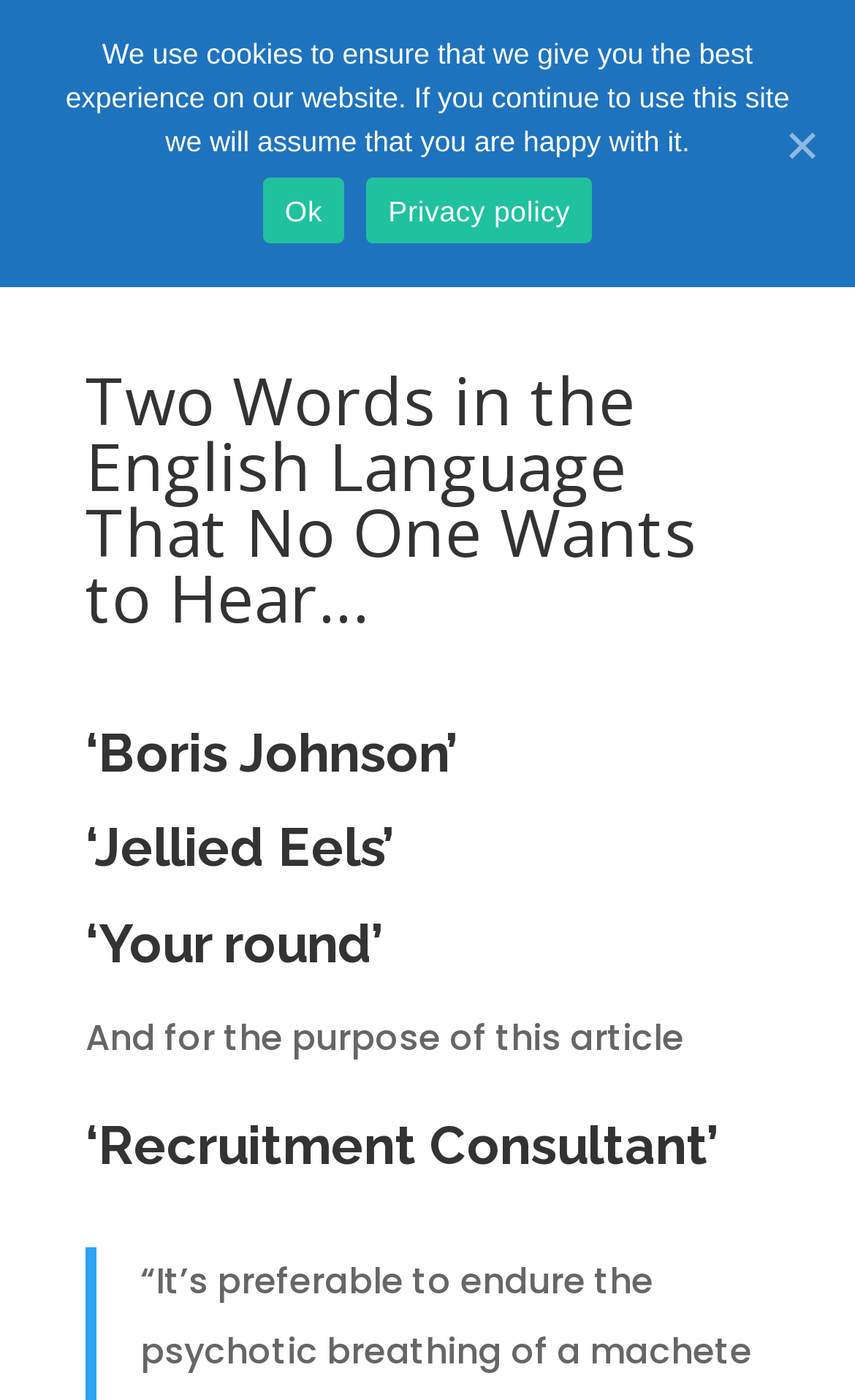Identify the main heading of the webpage and provide its text content.

Two Words in the English Language That No One Wants to Hear…